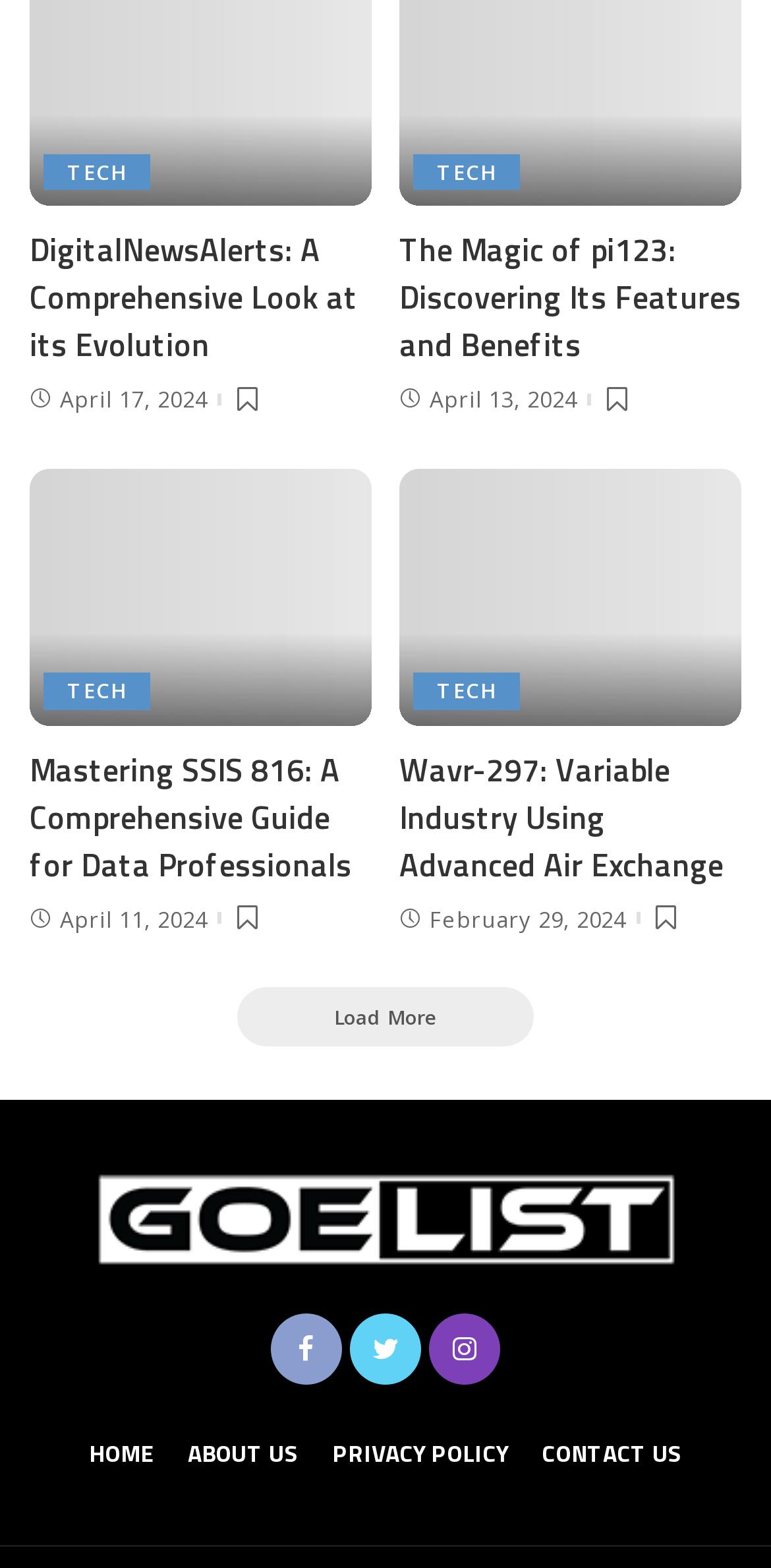What is the category of the article 'Mastering SSIS 816: A Comprehensive Guide for Data Professionals'?
Answer the question in a detailed and comprehensive manner.

I looked at the article 'Mastering SSIS 816: A Comprehensive Guide for Data Professionals' and found that it is categorized under 'TECH', which is indicated by the link 'TECH' above the article title.